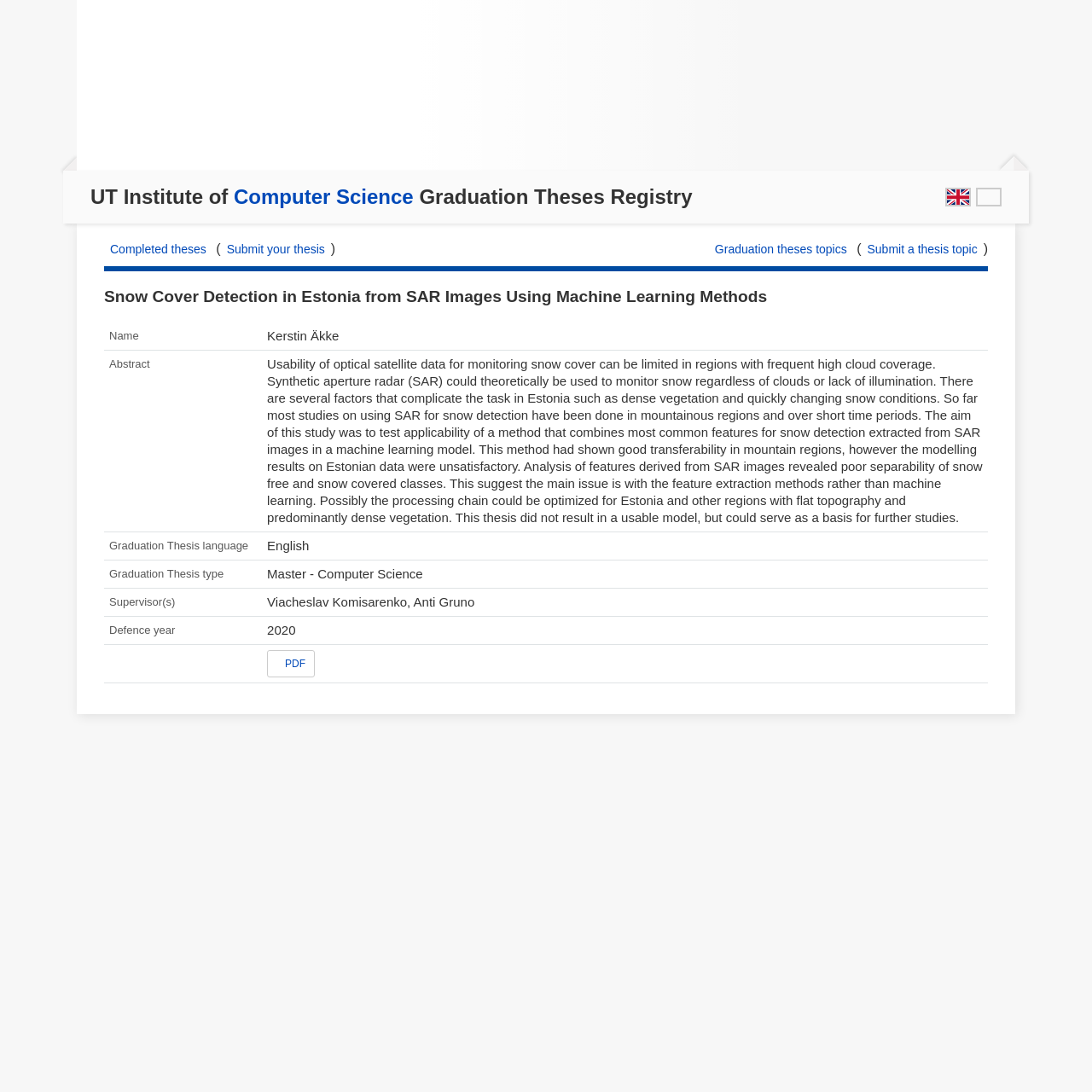Create an in-depth description of the webpage, covering main sections.

The webpage is a registry of graduation theses from the Institute of Computer Science. At the top, there is a heading that reads "UT Institute of Computer Science Graduation Theses Registry" with a link to "Computer Science" on the left side. Below this heading, there are three links: "Completed theses", "Submit your thesis", and "Graduation theses topics", with parentheses around the last two links.

The main content of the page is a table that displays information about a specific thesis. The table has several rows, each with two columns. The first column contains labels such as "Name", "Abstract", "Graduation Thesis language", and so on, while the second column contains the corresponding information about the thesis. The abstract of the thesis is a lengthy text that describes the research on snow cover detection in Estonia using machine learning methods.

The table also includes information about the thesis author, supervisor, defence year, and a link to download the thesis in PDF format. The PDF link is located at the bottom right corner of the table. There are no images on the page.